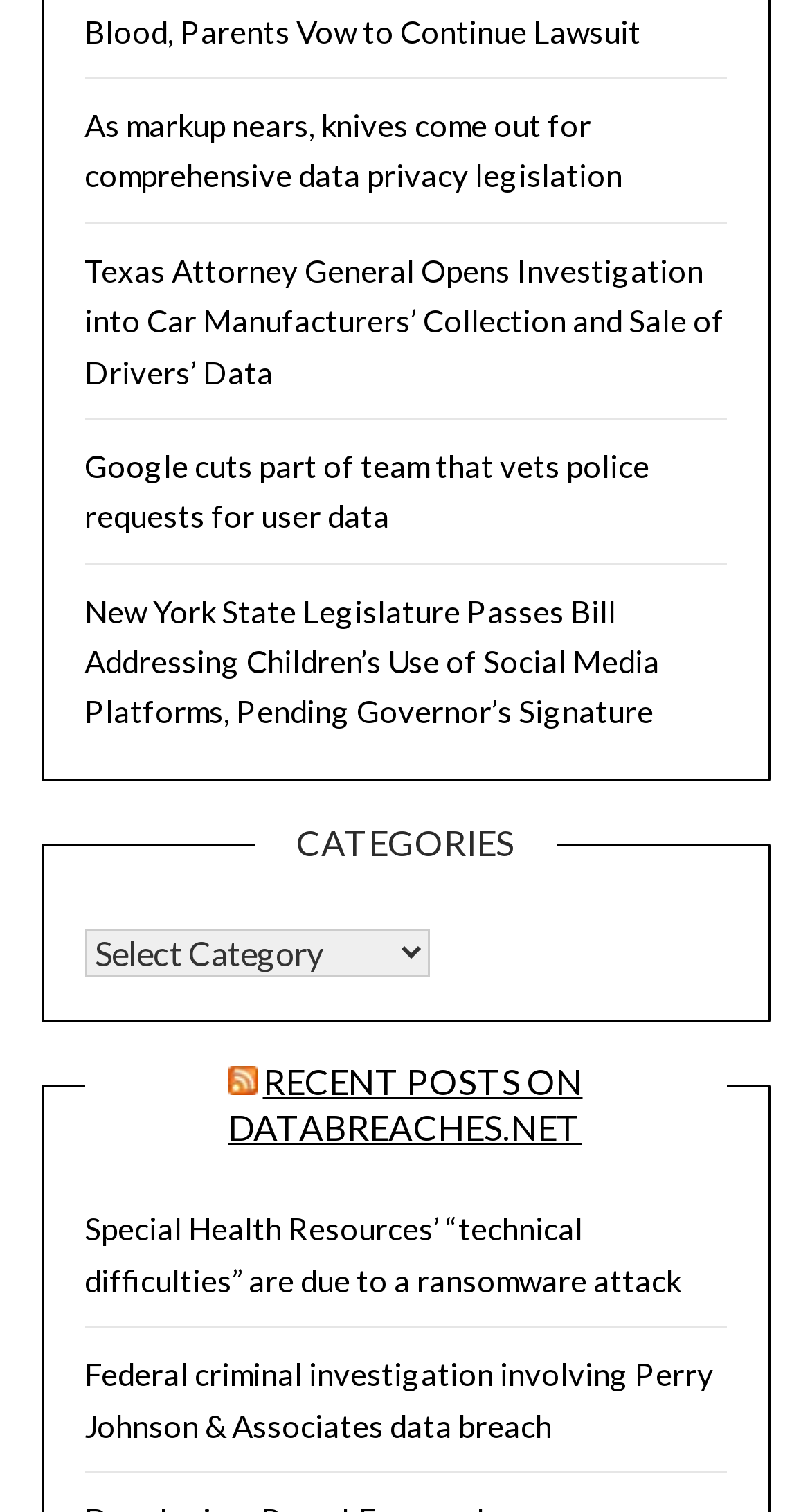Answer the question below with a single word or a brief phrase: 
What is the purpose of the combobox?

Select categories